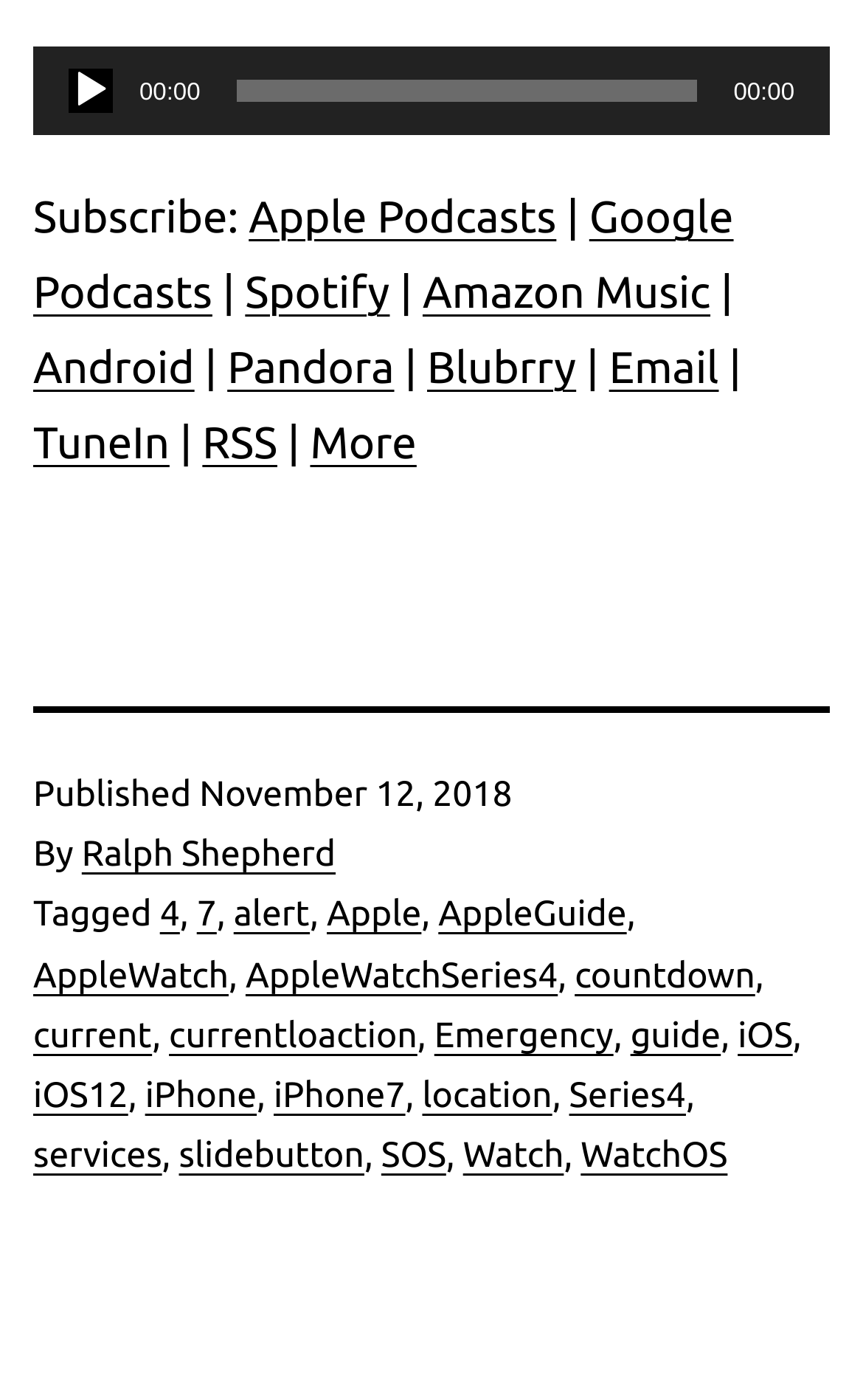Provide a brief response to the question below using one word or phrase:
When was this podcast published?

November 12, 2018